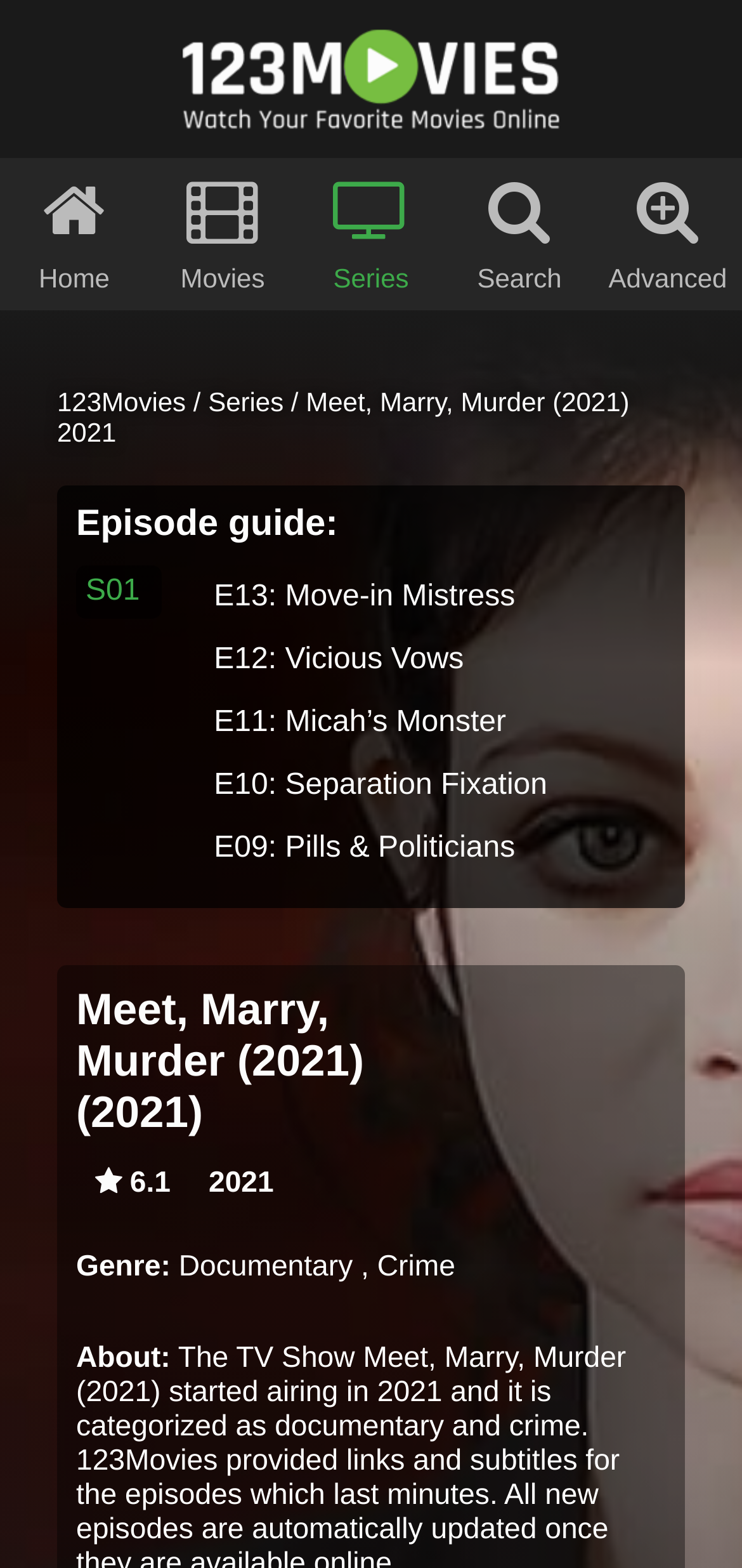Can you show the bounding box coordinates of the region to click on to complete the task described in the instruction: "Go to 123Movies homepage"?

[0.0, 0.018, 1.0, 0.082]